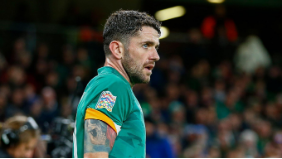Give a detailed account of what is happening in the image.

The image features a male football player clad in a green jersey, suggesting he is representing a national team, given the colors and the context of international fixtures. His intense expression reflects the emotions associated with competitive play, likely during a significant match. The crowd is visible in the background, hinting at the electric atmosphere of the stadium. This image is connected to a link titled "International Preview: March 2024," indicating it may relate to upcoming international fixtures or preparations for a match. Additionally, relevant ticket news suggests an emphasis on fan engagement and support for the team in the lead-up to these matches.